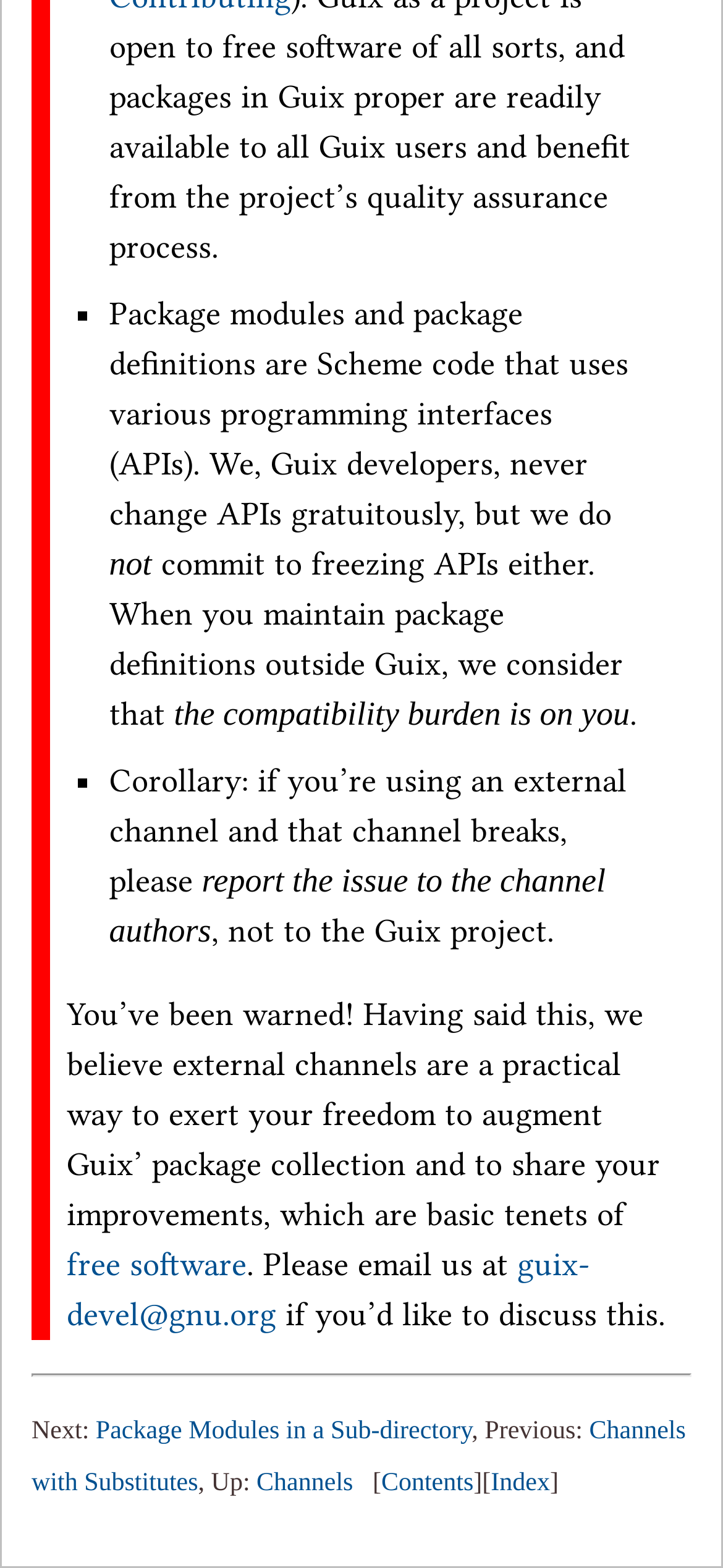Please indicate the bounding box coordinates of the element's region to be clicked to achieve the instruction: "Go to 'Package Modules in a Sub-directory'". Provide the coordinates as four float numbers between 0 and 1, i.e., [left, top, right, bottom].

[0.132, 0.936, 0.652, 0.954]